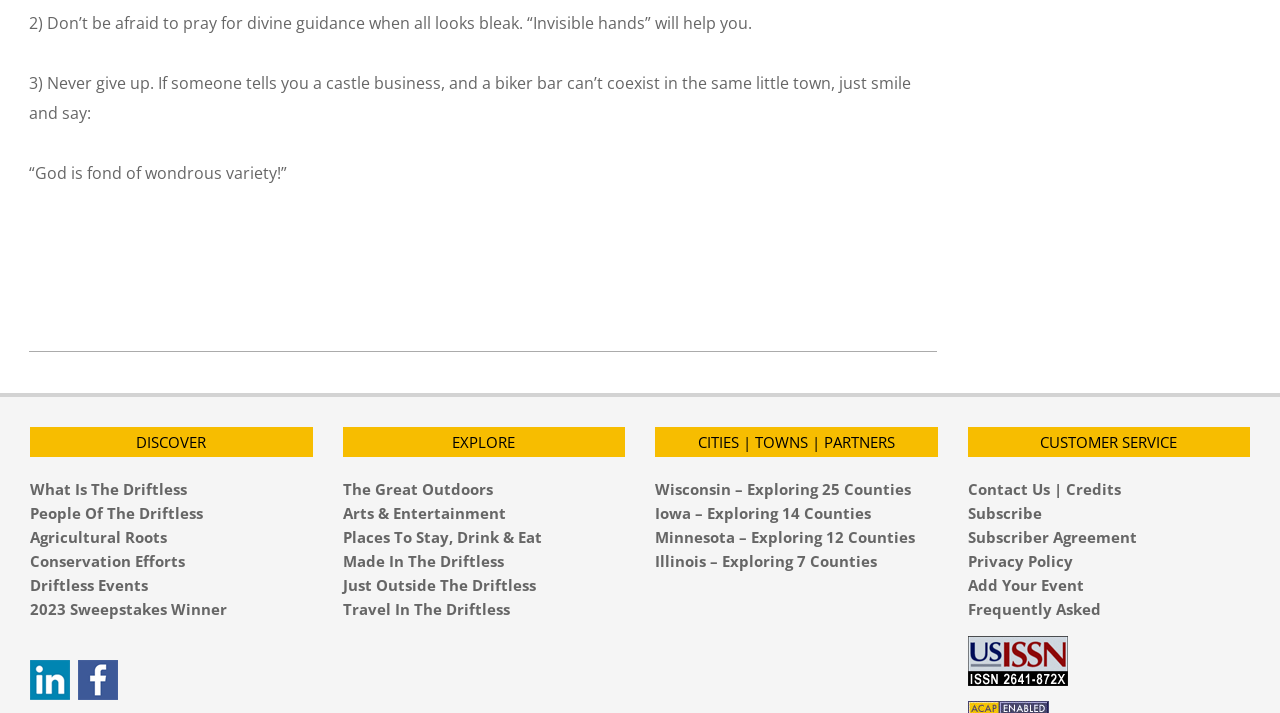Determine the bounding box coordinates of the clickable region to execute the instruction: "Contact 'Contact Us | Credits'". The coordinates should be four float numbers between 0 and 1, denoted as [left, top, right, bottom].

[0.756, 0.672, 0.875, 0.7]